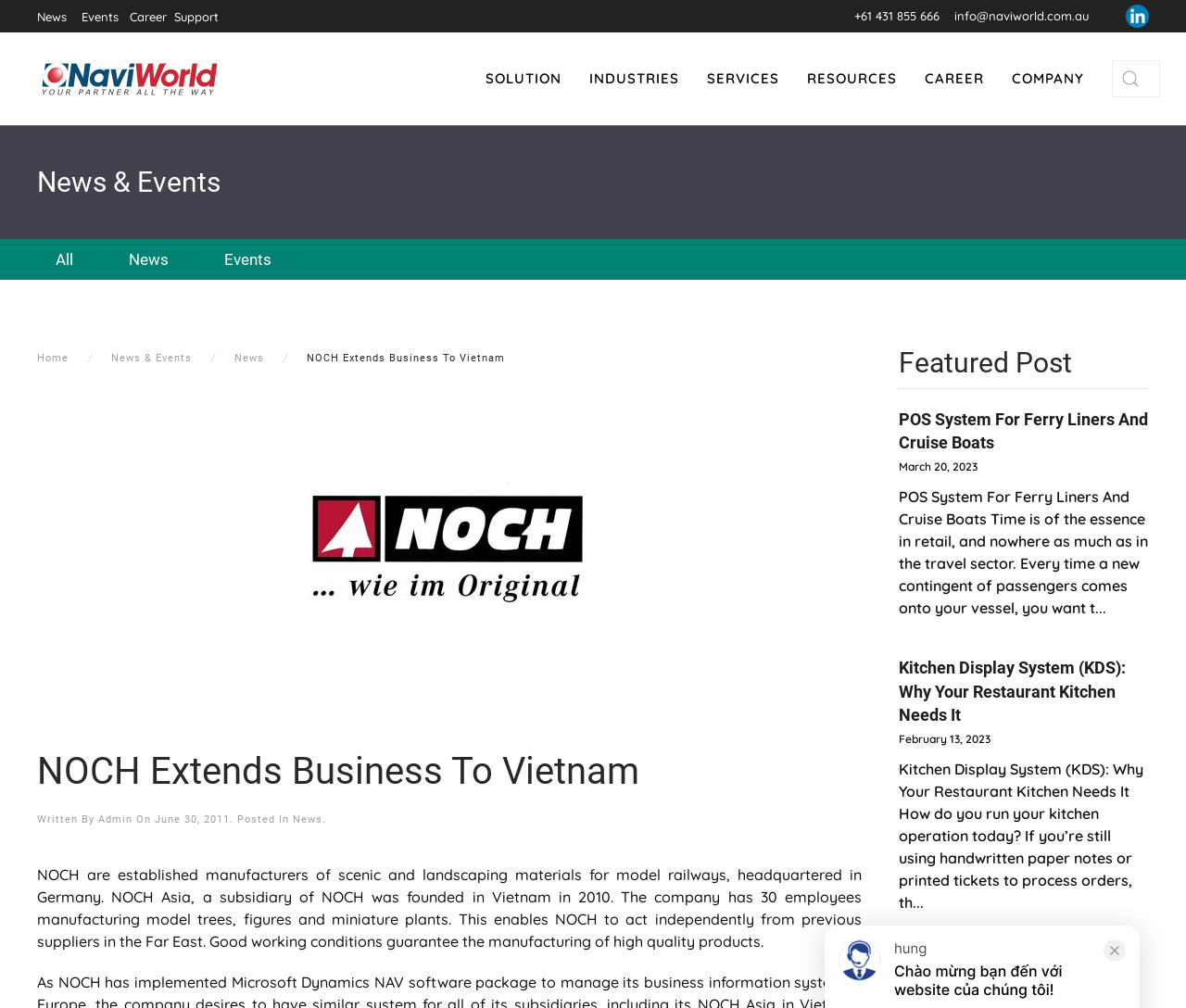Determine the bounding box coordinates of the area to click in order to meet this instruction: "Click on News".

[0.031, 0.009, 0.056, 0.023]